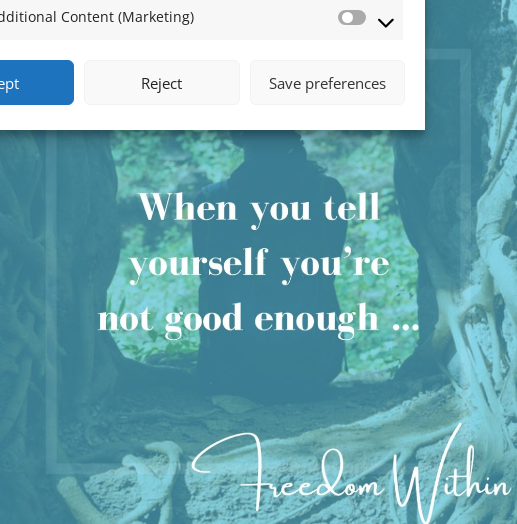How many options are available in the cookie consent dialogue box?
Please provide a full and detailed response to the question.

The cookie consent dialogue box in the foreground of the image displays three options: 'Accept', 'Reject', and 'Save preferences', which are the choices available for user engagement regarding marketing content.